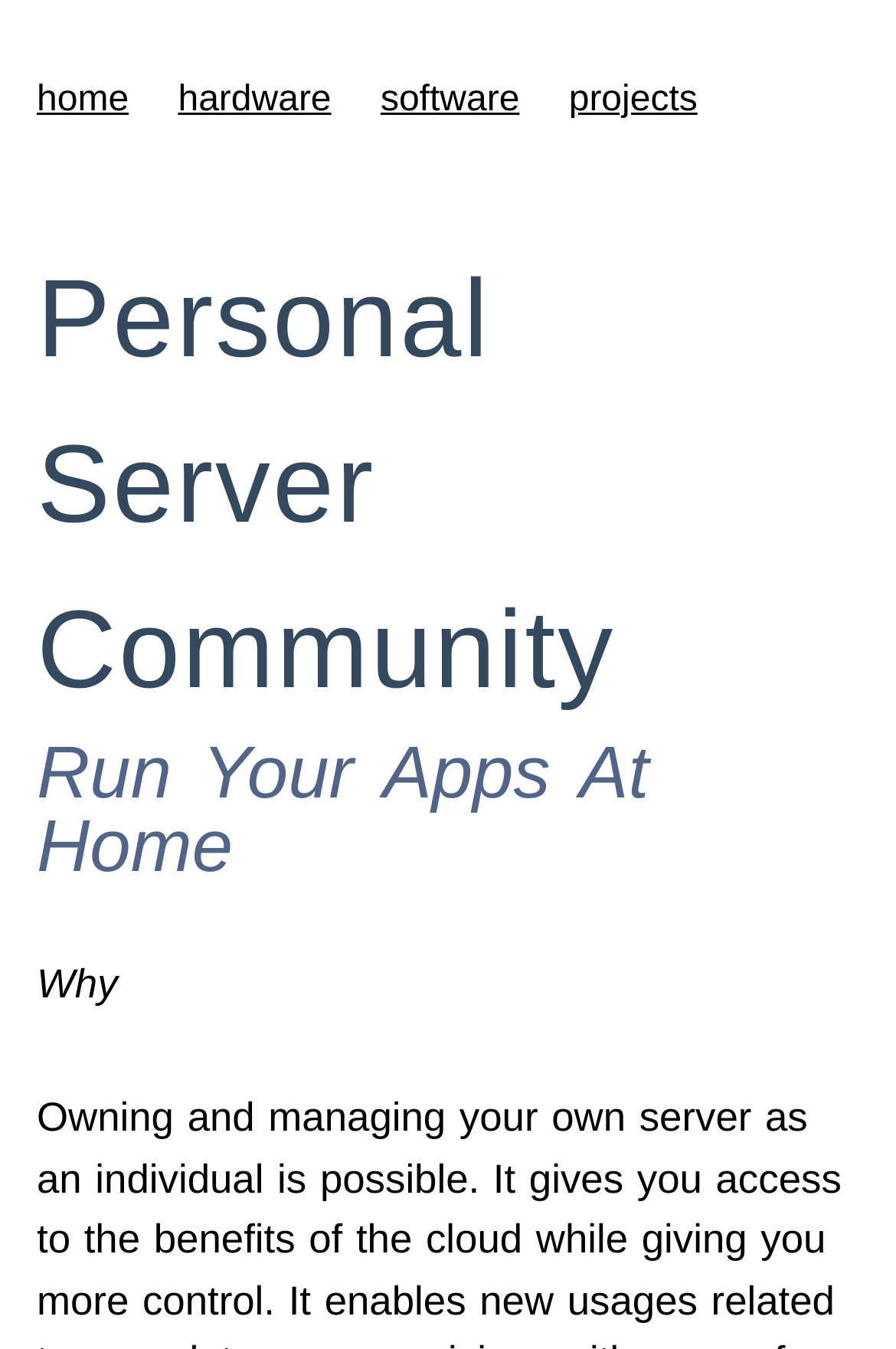Predict the bounding box for the UI component with the following description: "software".

[0.425, 0.06, 0.58, 0.089]